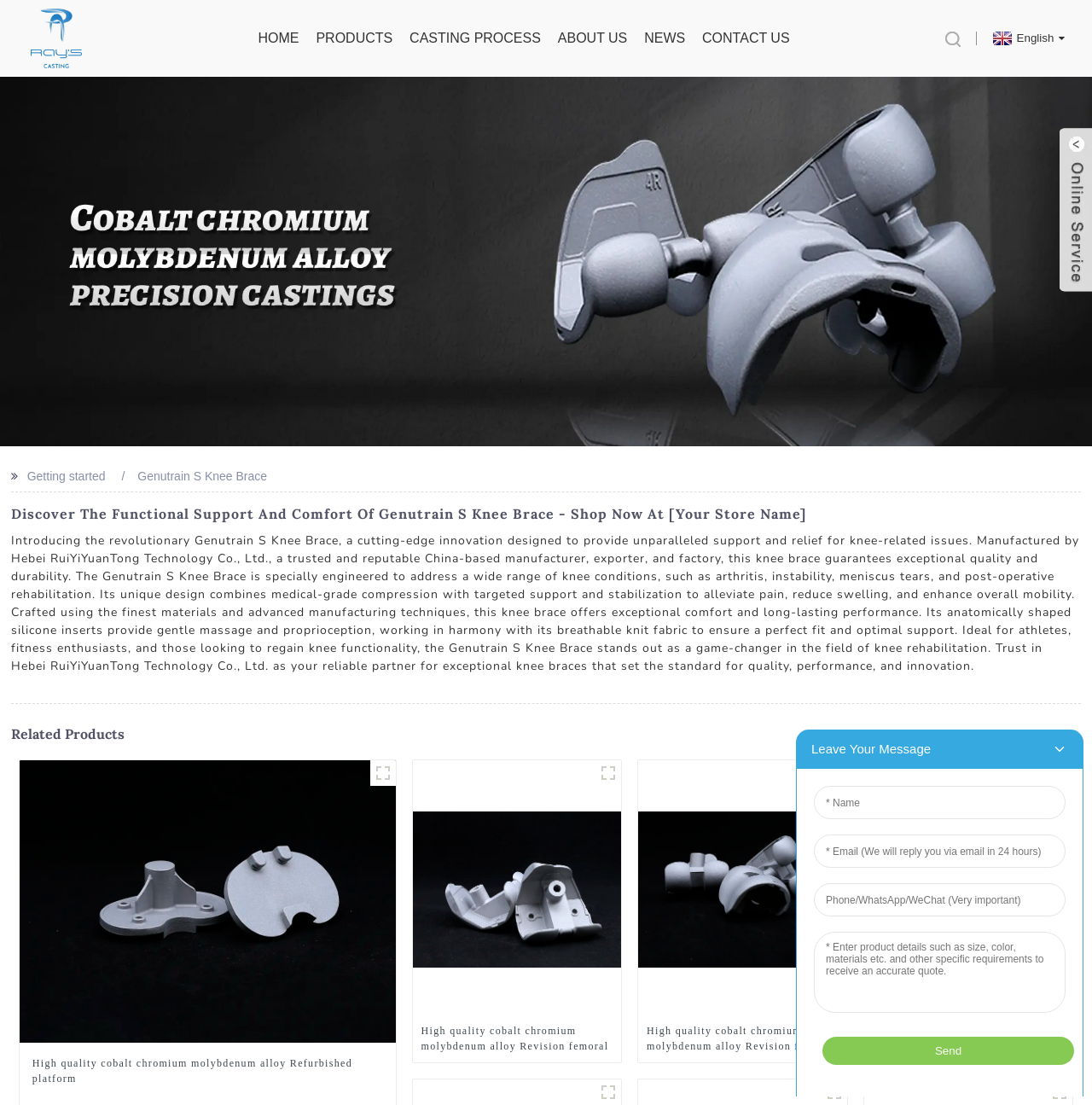Given the element description, predict the bounding box coordinates in the format (top-left x, top-left y, bottom-right x, bottom-right y), using floating point numbers between 0 and 1: Genutrain S Knee Brace

[0.126, 0.425, 0.245, 0.437]